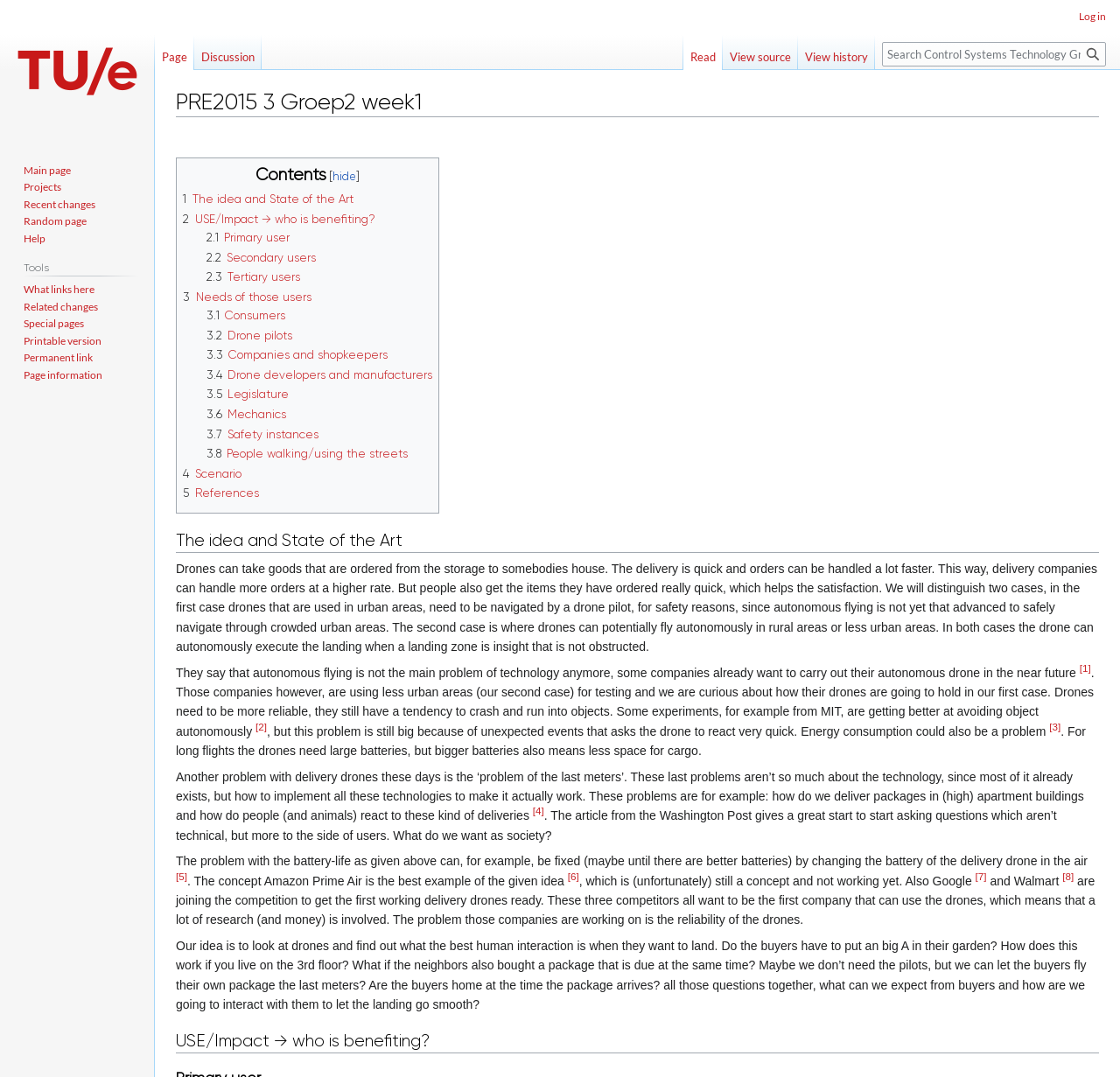Give a concise answer using one word or a phrase to the following question:
How many companies are mentioned as working on delivery drones?

3